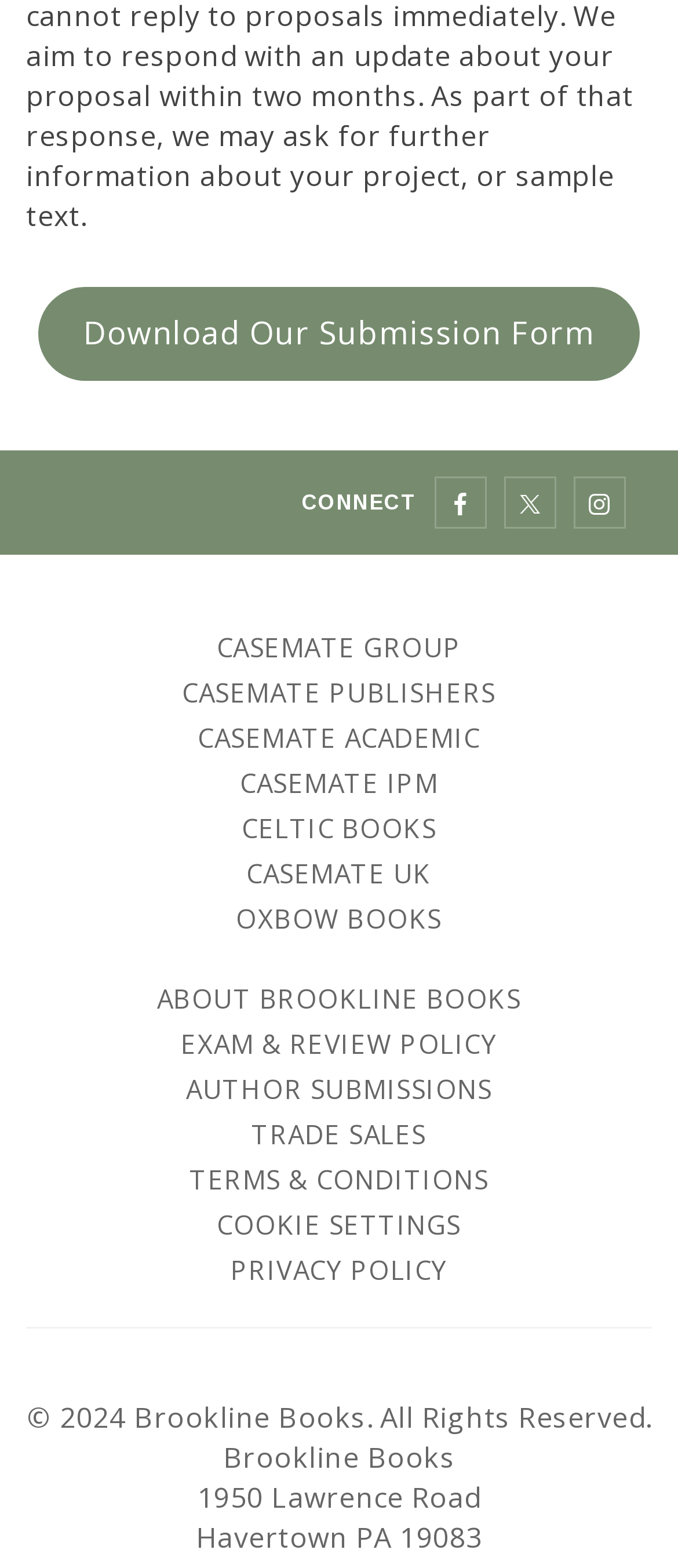Please look at the image and answer the question with a detailed explanation: What is the address of Brookline Books?

I found the address of Brookline Books at the bottom of the webpage, which is '1950 Lawrence Road, Havertown PA 19083'.